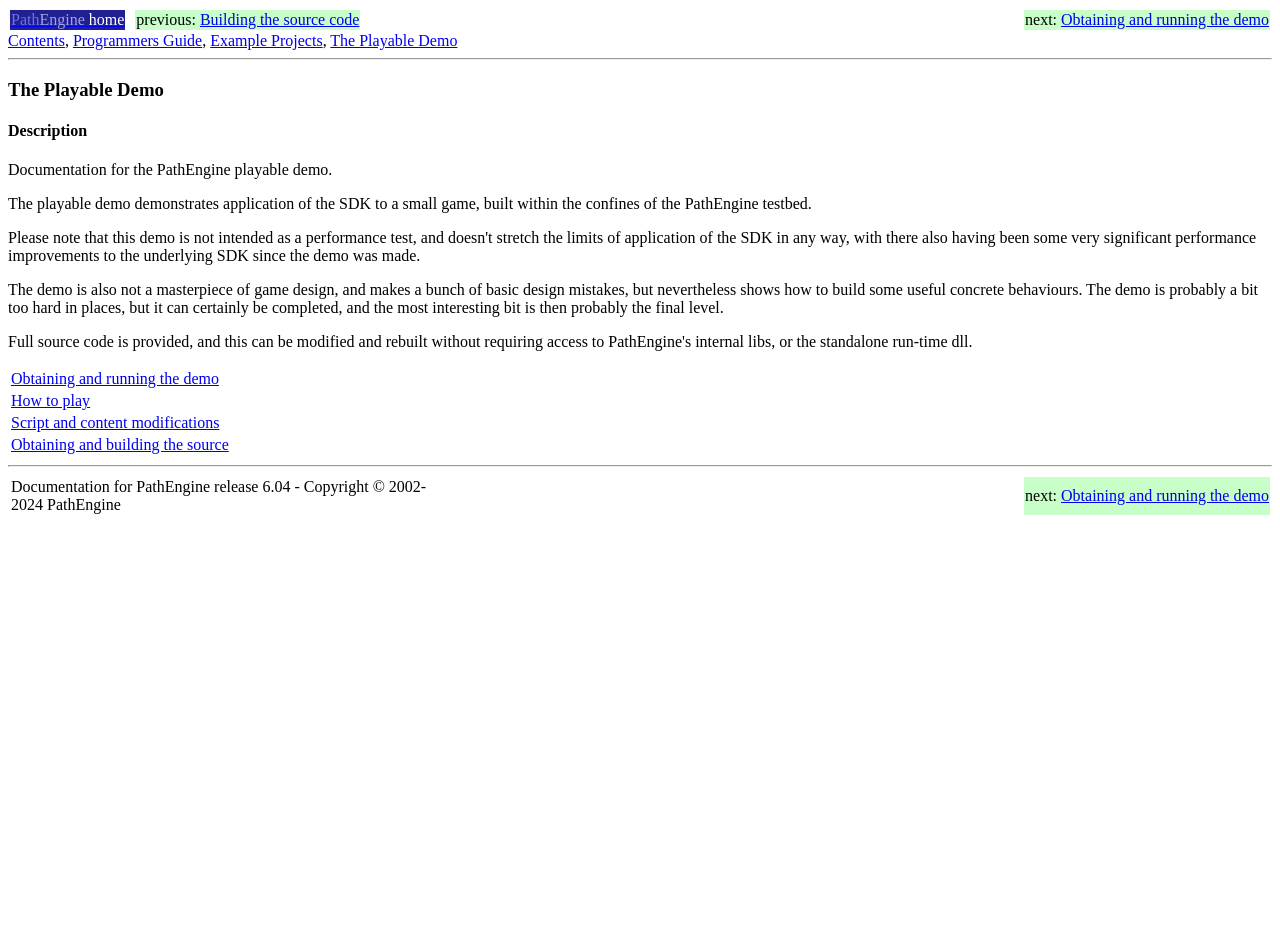Locate the bounding box coordinates of the area to click to fulfill this instruction: "View Obtaining and running the demo". The bounding box should be presented as four float numbers between 0 and 1, in the order [left, top, right, bottom].

[0.829, 0.012, 0.991, 0.03]